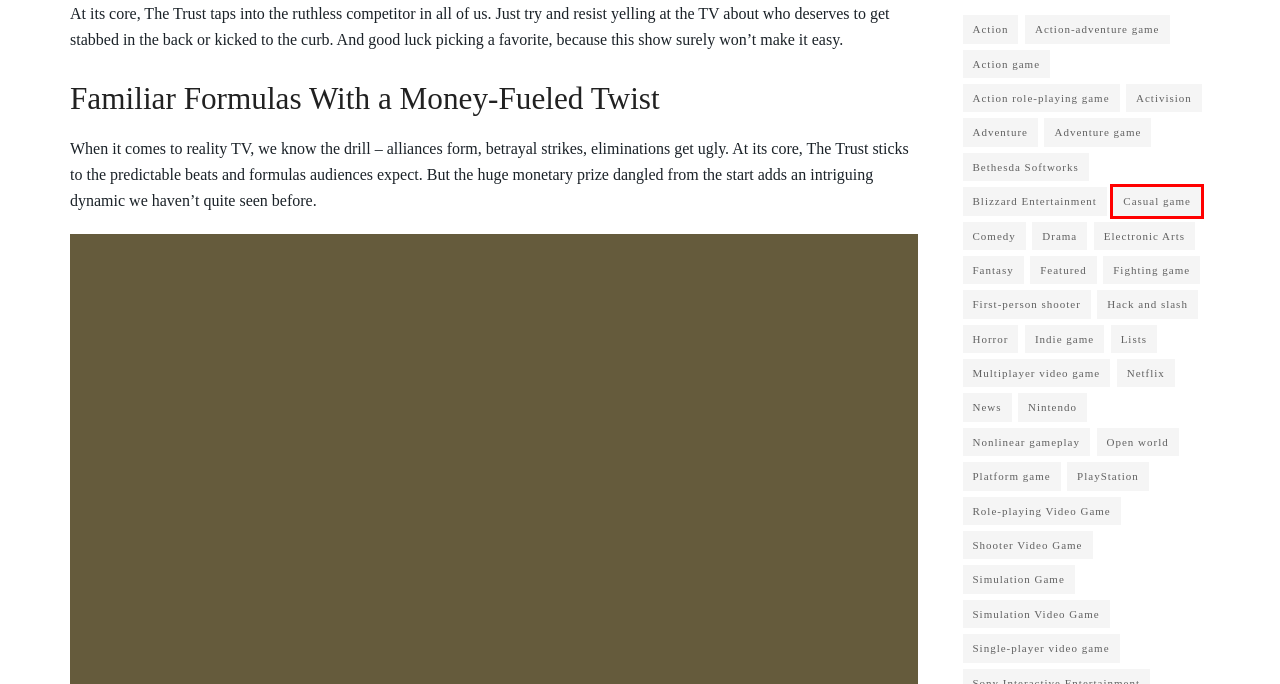You are provided with a screenshot of a webpage that includes a red rectangle bounding box. Please choose the most appropriate webpage description that matches the new webpage after clicking the element within the red bounding box. Here are the candidates:
A. Thriller - Gazettely
B. First-person shooter - Gazettely
C. Laptops - Gazettely
D. Platform game - Gazettely
E. Diane Warren: Relentless Review - A Celebration of Songwriting Mastery - Gazettely
F. Casual game - Gazettely
G. Bethesda Softworks - Gazettely
H. Featured - Gazettely

F